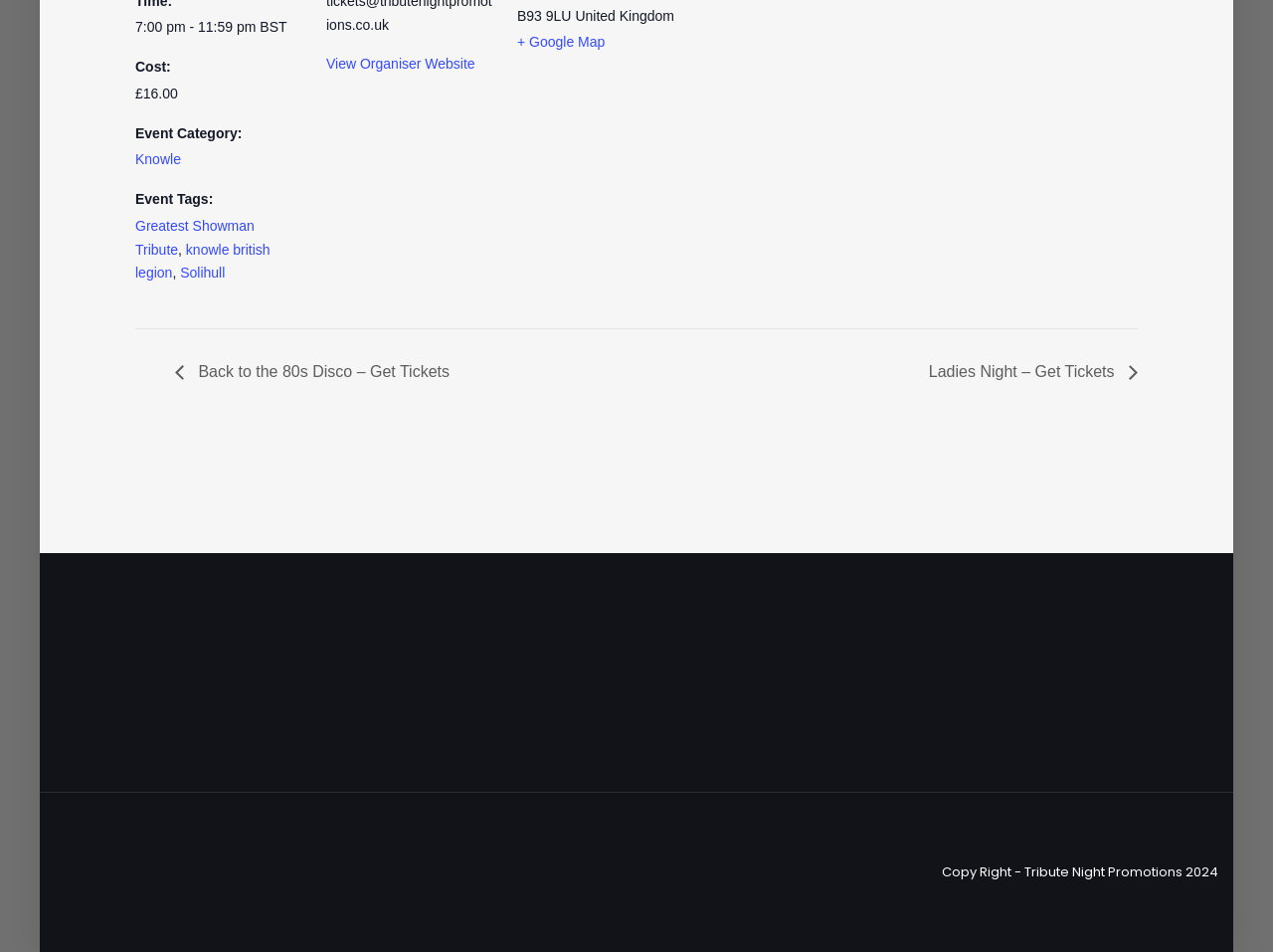Please determine the bounding box coordinates for the element that should be clicked to follow these instructions: "View event details".

[0.106, 0.159, 0.142, 0.176]